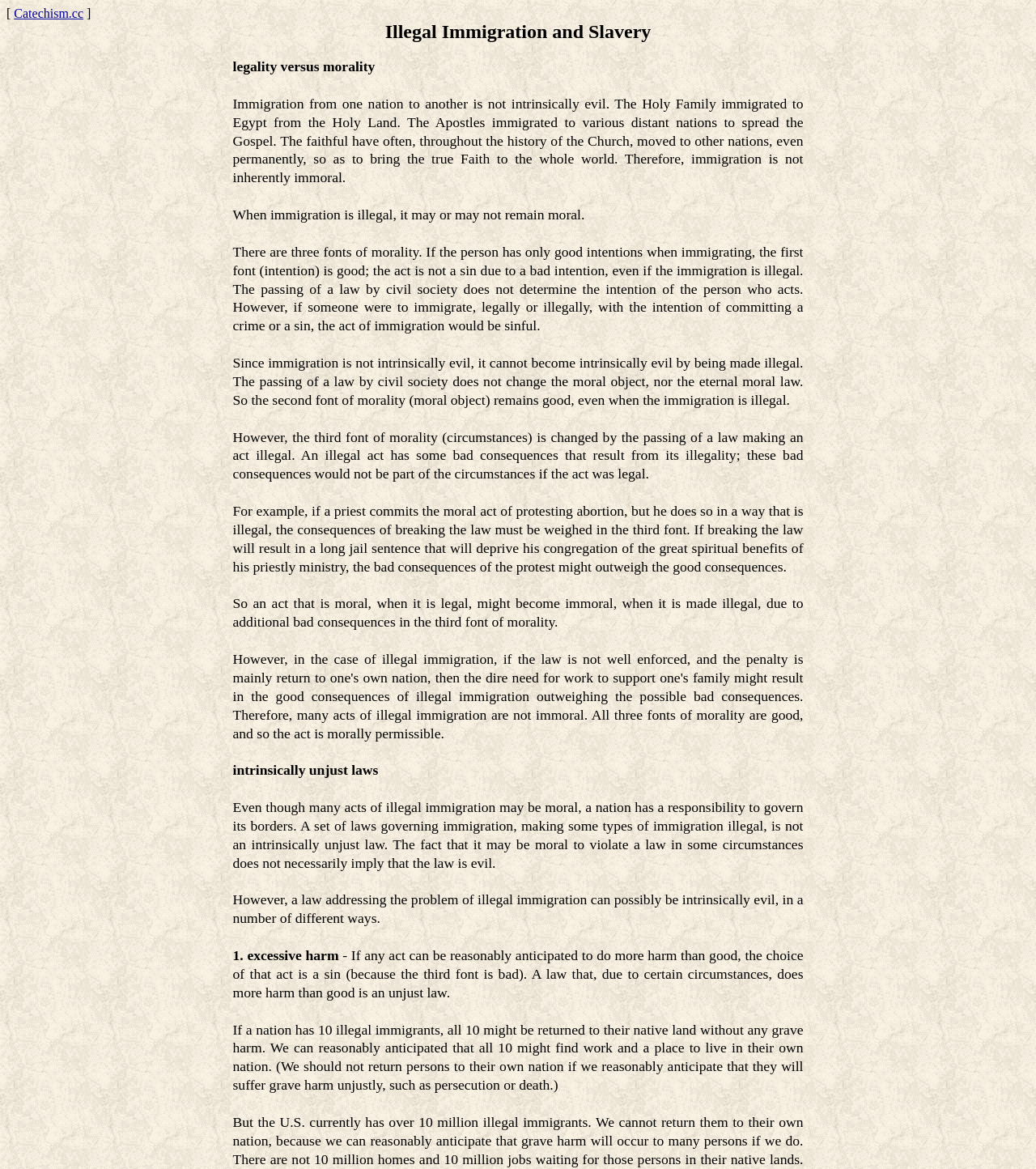Detail the webpage's structure and highlights in your description.

The webpage is focused on the topic of "Illegal Immigration and Slavery". At the top, there is a link to "Catechism.cc" situated between two static text elements, '[' and ']', which are likely decorative elements. 

Below this, the main title "Illegal Immigration and Slavery" is displayed prominently. The main content of the webpage is divided into several paragraphs, each discussing a specific aspect of the topic. 

The first paragraph explains that when immigration is illegal, it may or may not remain moral, depending on the intentions of the person immigrating. The second paragraph delves deeper into the concept of morality, explaining that there are three fonts of morality: intention, moral object, and circumstances. 

The subsequent paragraphs continue to explore the moral implications of illegal immigration, discussing how the passing of a law can change the circumstances of an act, and how an act that is moral when legal might become immoral when made illegal due to additional bad consequences. 

Further down, the webpage discusses the concept of "intrinsically unjust laws" and how a nation has a responsibility to govern its borders. It also explains that a law addressing the problem of illegal immigration can possibly be intrinsically evil in certain ways, such as causing excessive harm. 

The final paragraphs provide an example of how a law might do more harm than good, and how a nation should not return persons to their own nation if they will suffer grave harm unjustly.